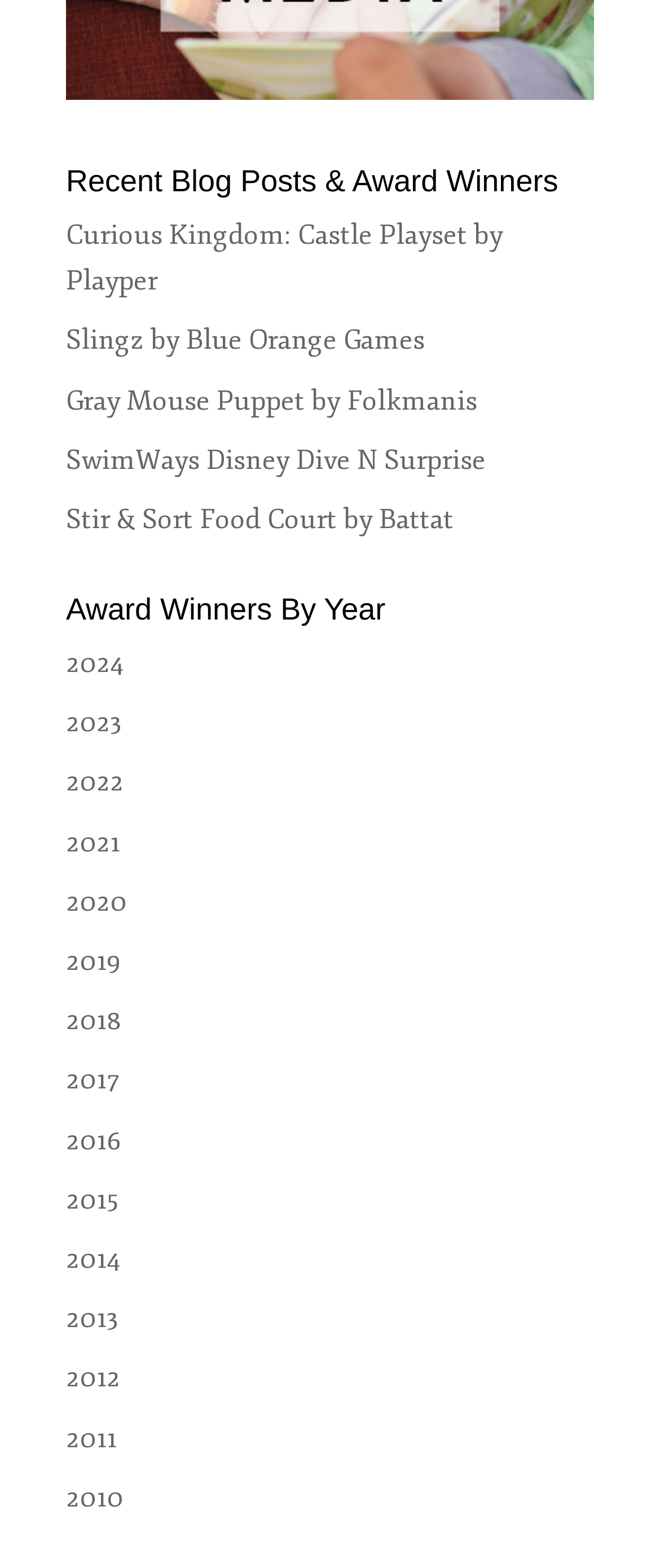Provide the bounding box coordinates of the HTML element described by the text: "2020".

[0.1, 0.564, 0.192, 0.586]